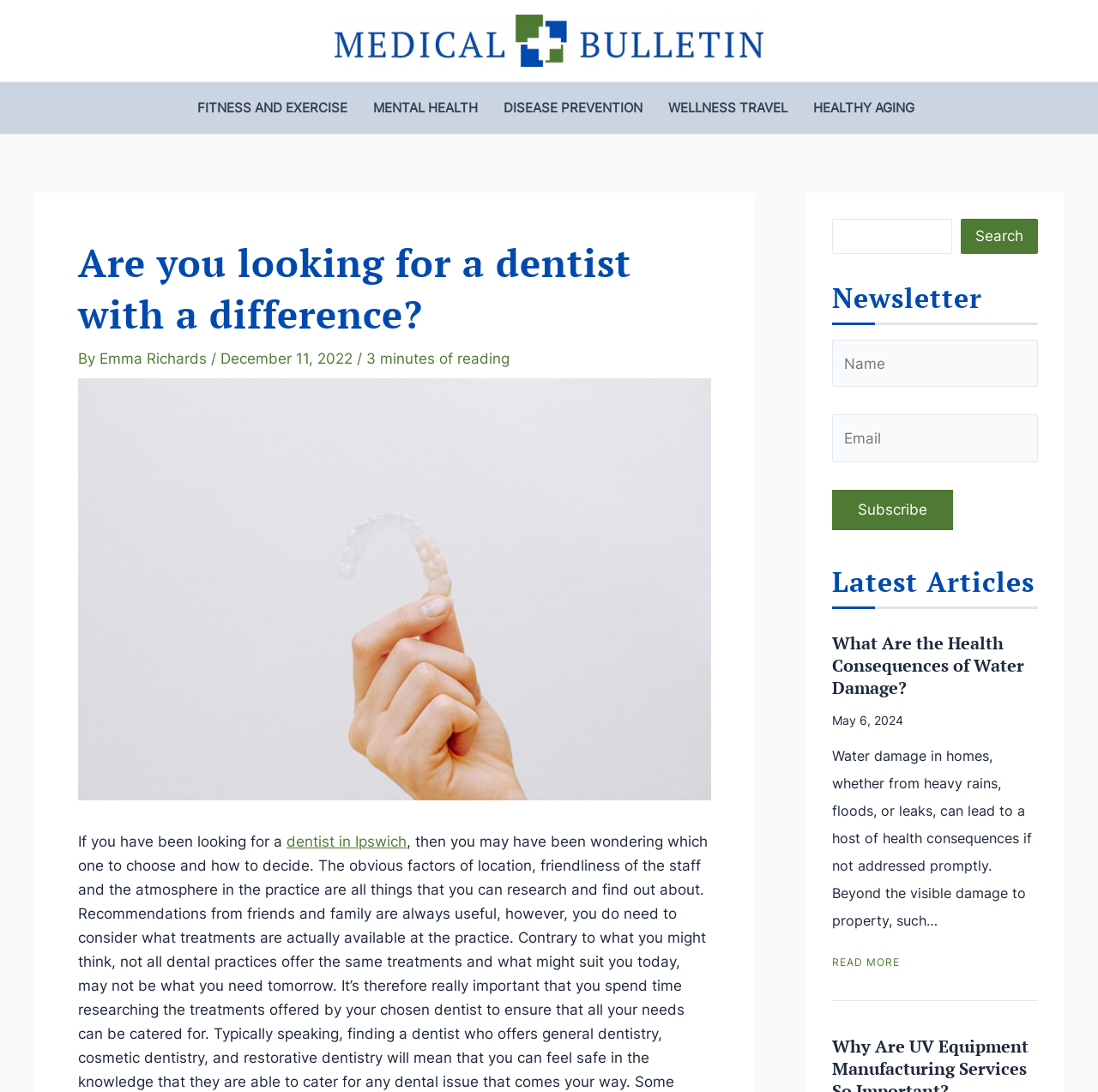What is the purpose of the form in the right sidebar?
Using the visual information from the image, give a one-word or short-phrase answer.

Contact form